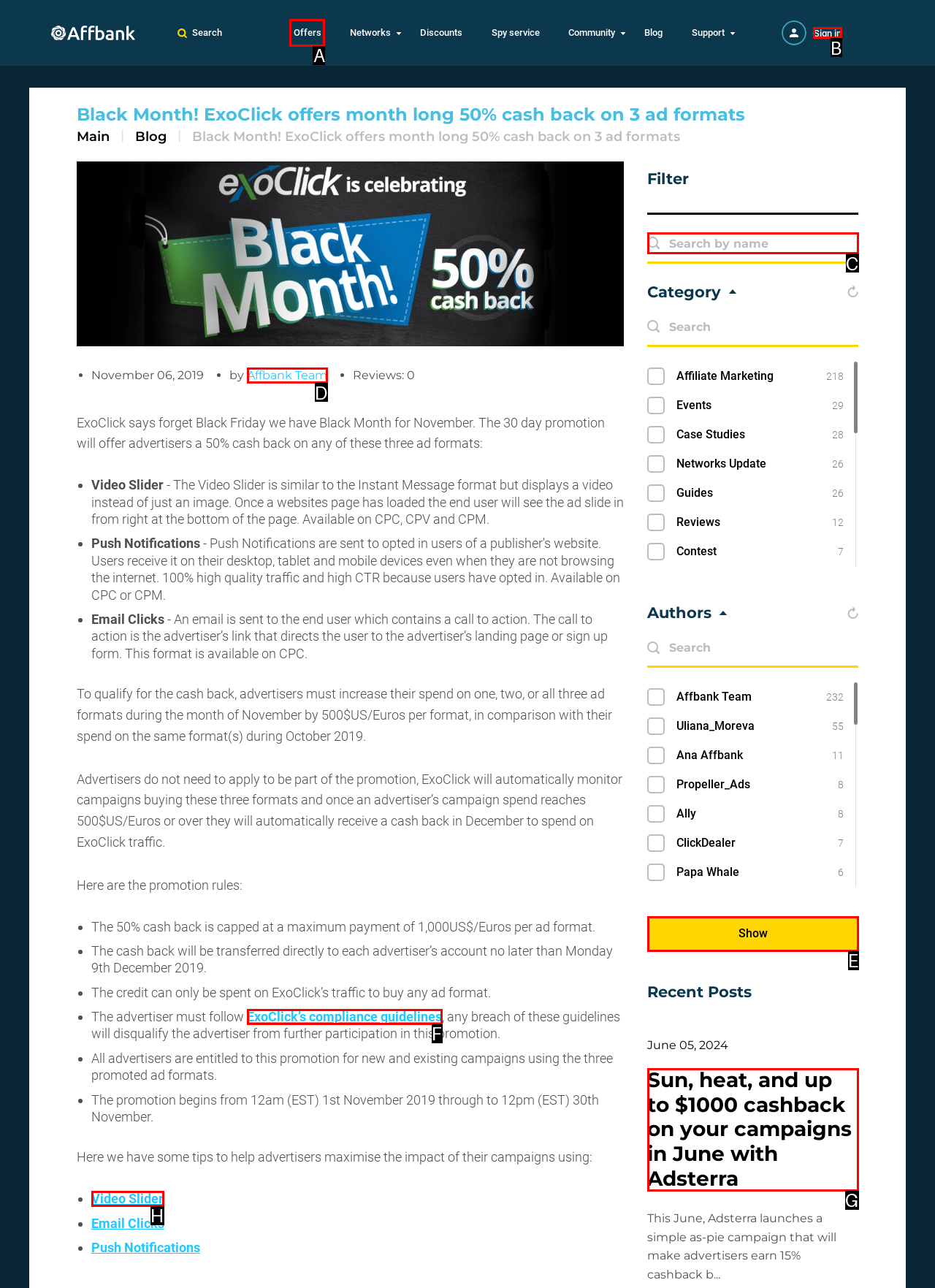Select the appropriate HTML element to click for the following task: Click on the 'Parents' link
Answer with the letter of the selected option from the given choices directly.

None